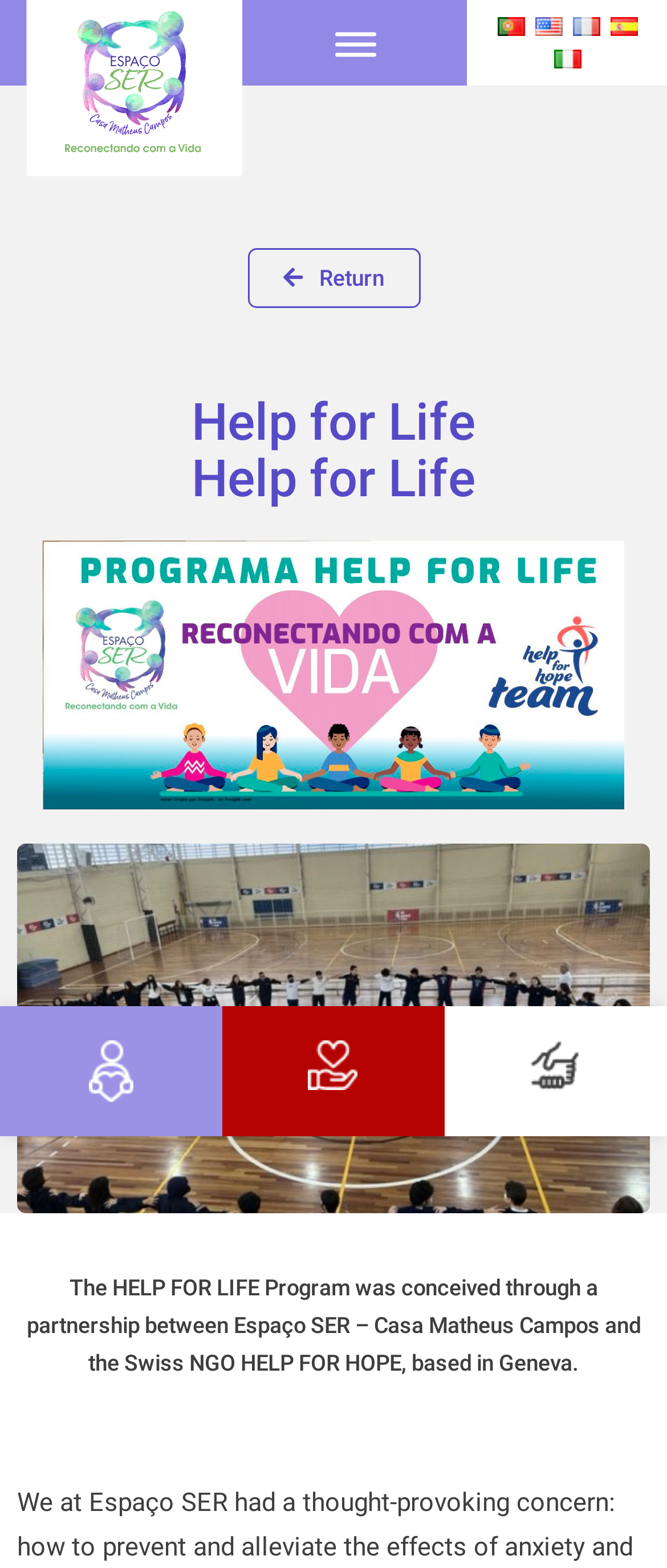What is the topic of the 'Help for Life' program?
Please provide an in-depth and detailed response to the question.

The 'Help for Life' program is about a partnership between Espaço SER – Casa Matheus Campos and the Swiss NGO HELP FOR HOPE, based in Geneva, as described in the StaticText element.